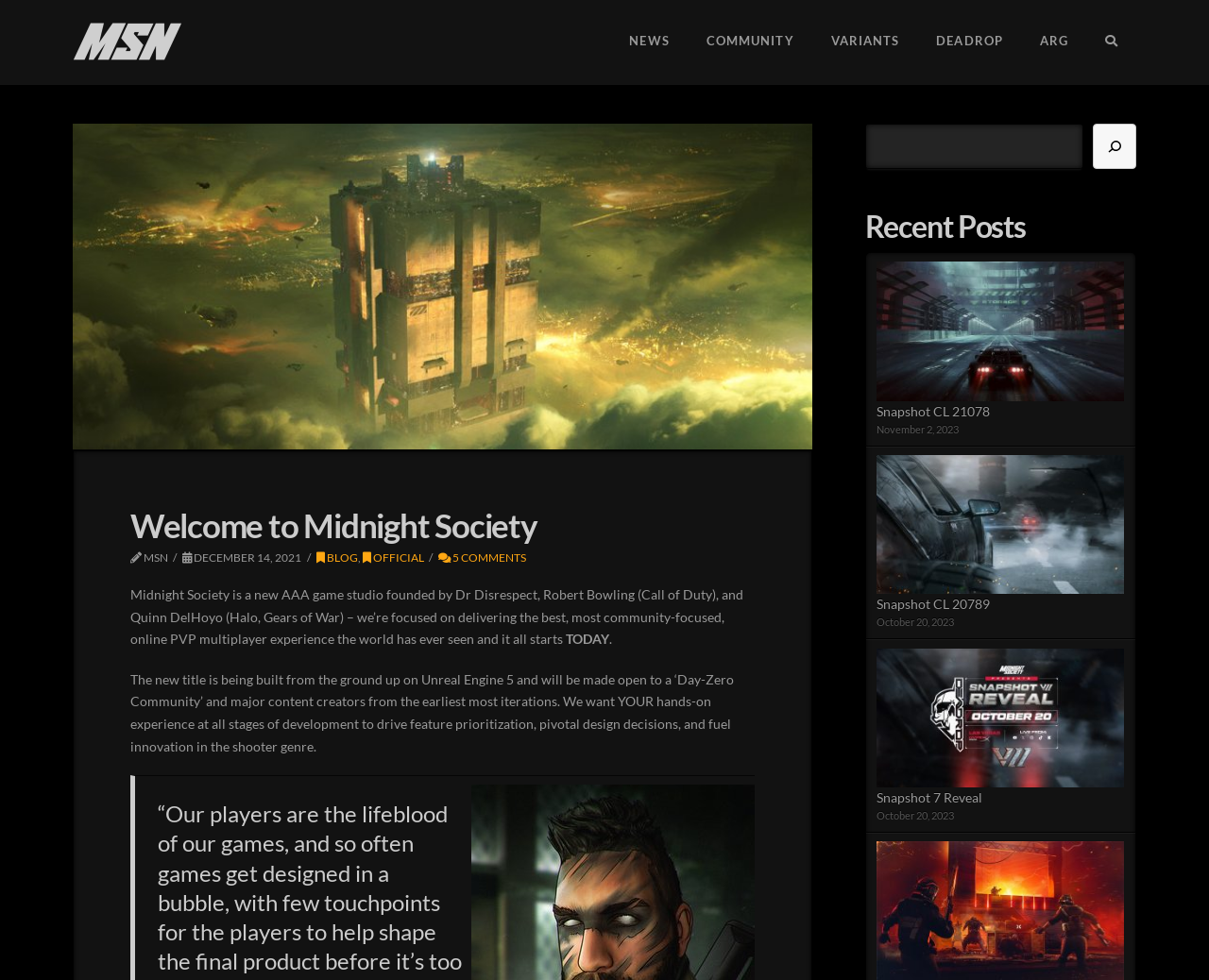Please determine the bounding box coordinates of the element to click in order to execute the following instruction: "Search for something". The coordinates should be four float numbers between 0 and 1, specified as [left, top, right, bottom].

[0.715, 0.126, 0.94, 0.172]